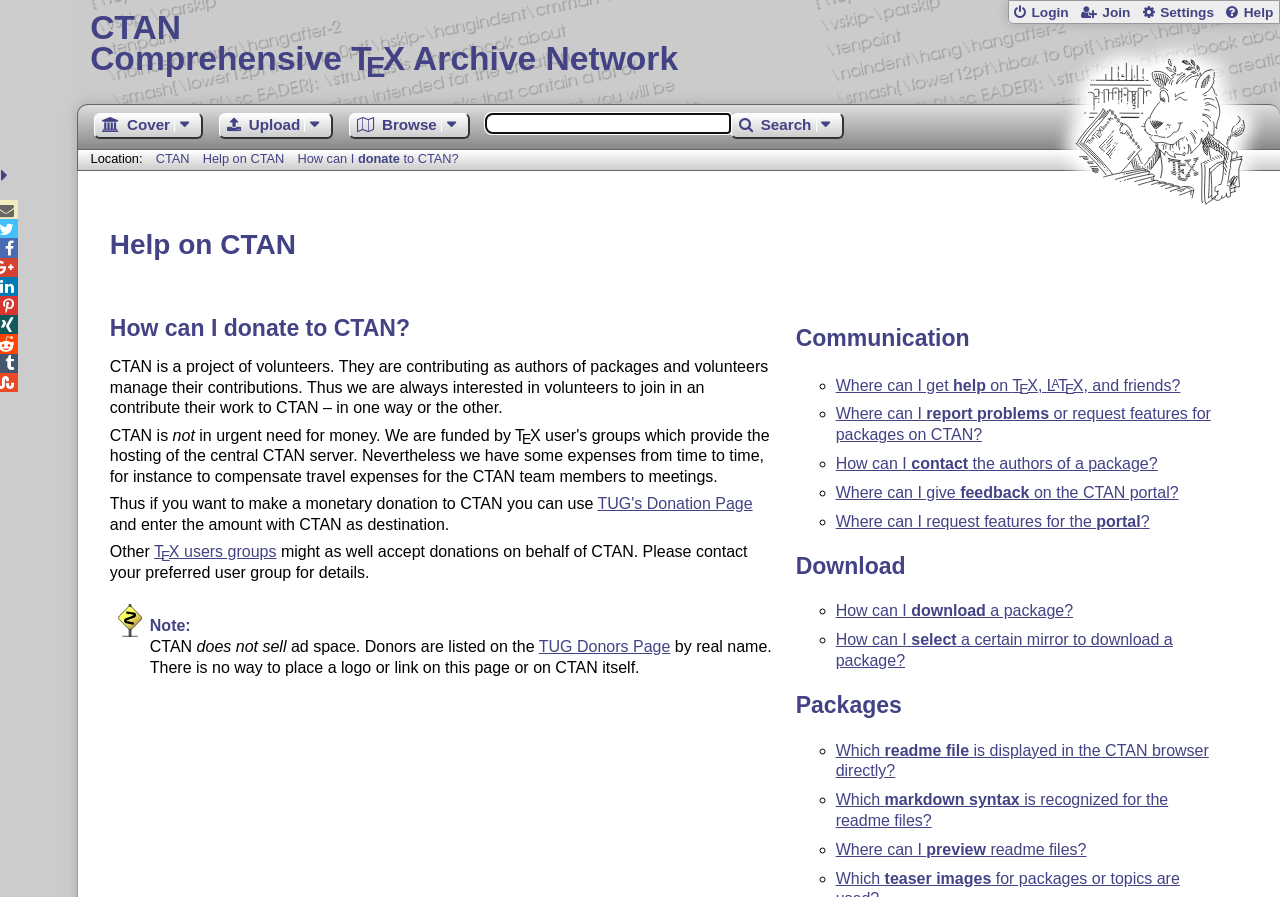Locate the bounding box coordinates of the clickable part needed for the task: "Search for a package".

[0.571, 0.126, 0.66, 0.155]